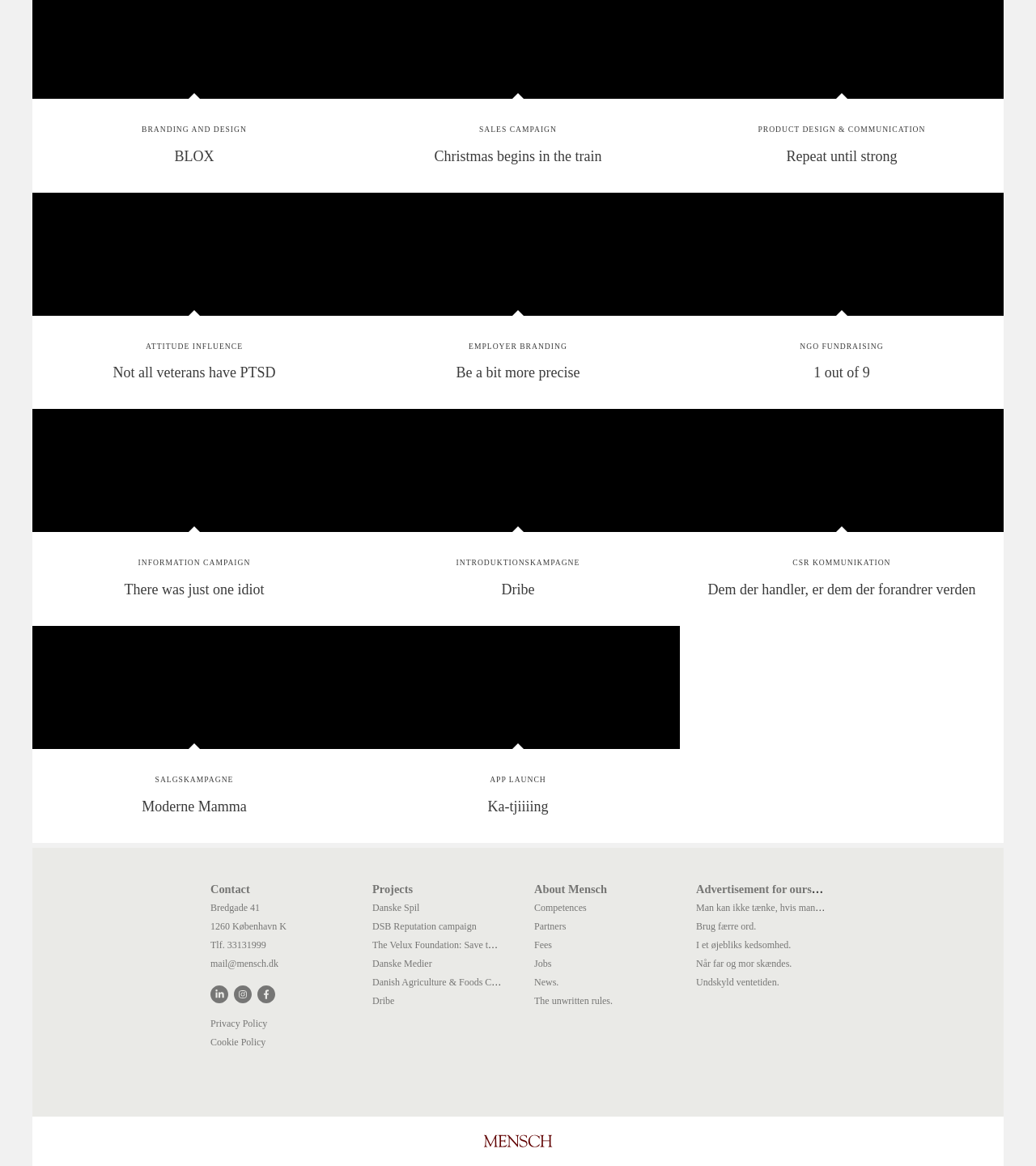What is the email address of the company?
Using the visual information, reply with a single word or short phrase.

mail@mensch.dk